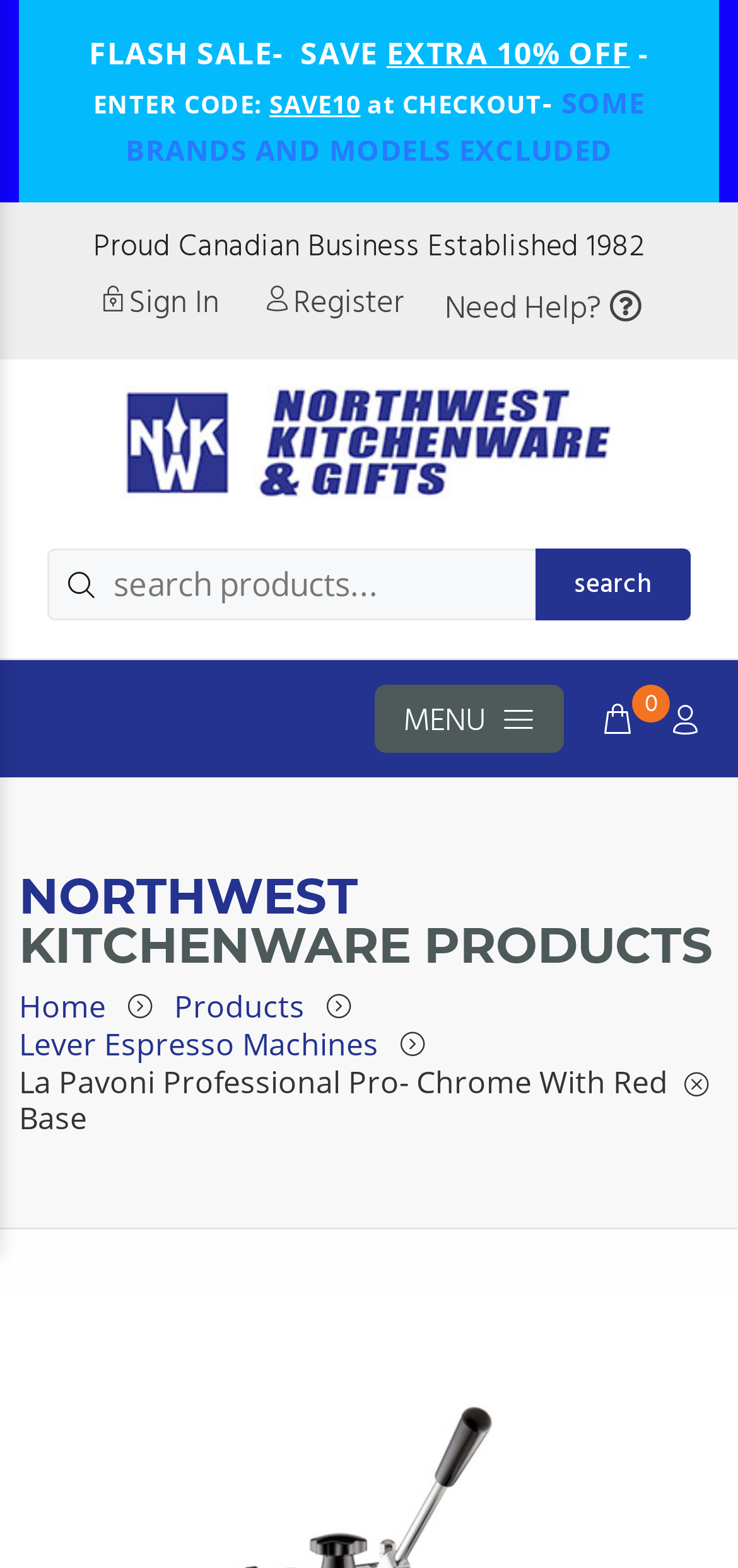What is the name of the business established in 1982?
Based on the visual information, provide a detailed and comprehensive answer.

The name of the business can be found in the section that says 'Proud Canadian Business Established 1982', which is located near the top of the webpage. The business name is 'Northwest Kitchenware'.